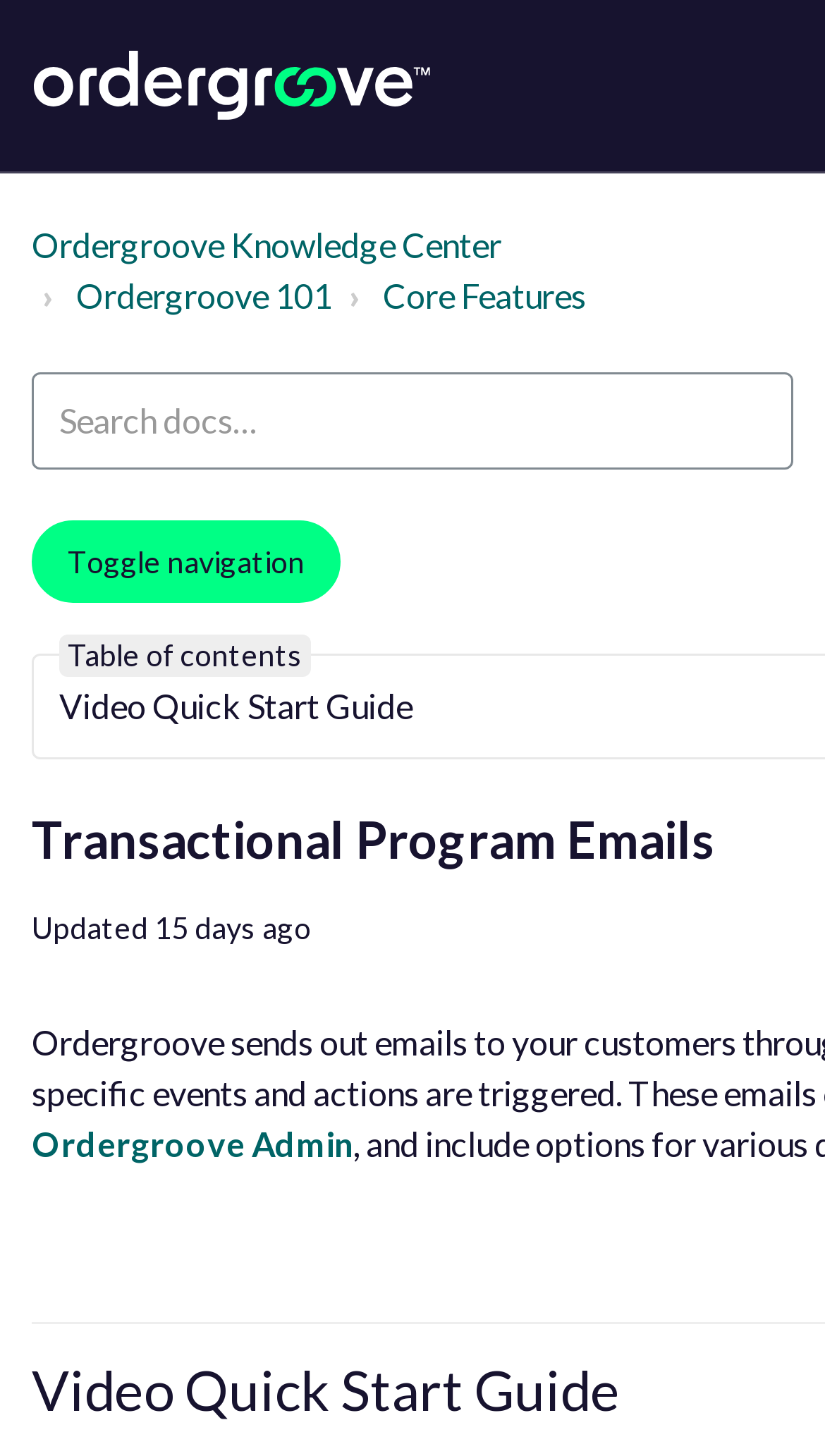Respond concisely with one word or phrase to the following query:
What is the last updated time of the webpage?

2024-05-29 15:44